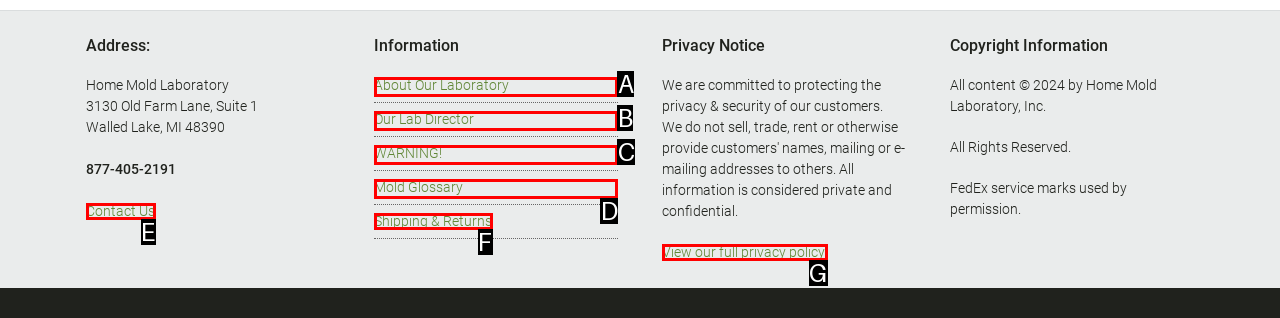Determine which HTML element best fits the description: WARNING!
Answer directly with the letter of the matching option from the available choices.

C